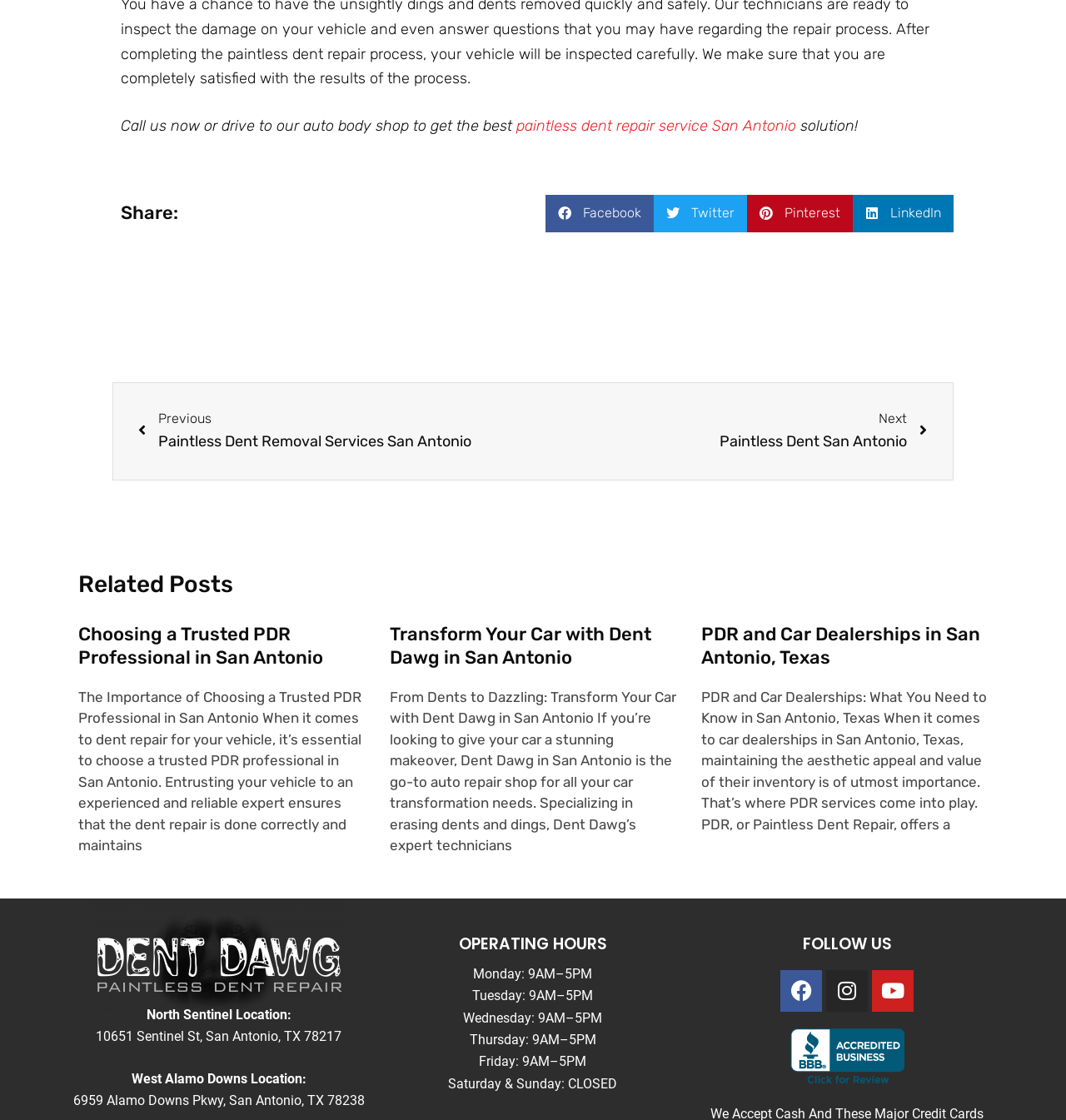Provide a brief response to the question below using a single word or phrase: 
What social media platforms can you follow Dent Dawg on?

Facebook, Instagram, Youtube